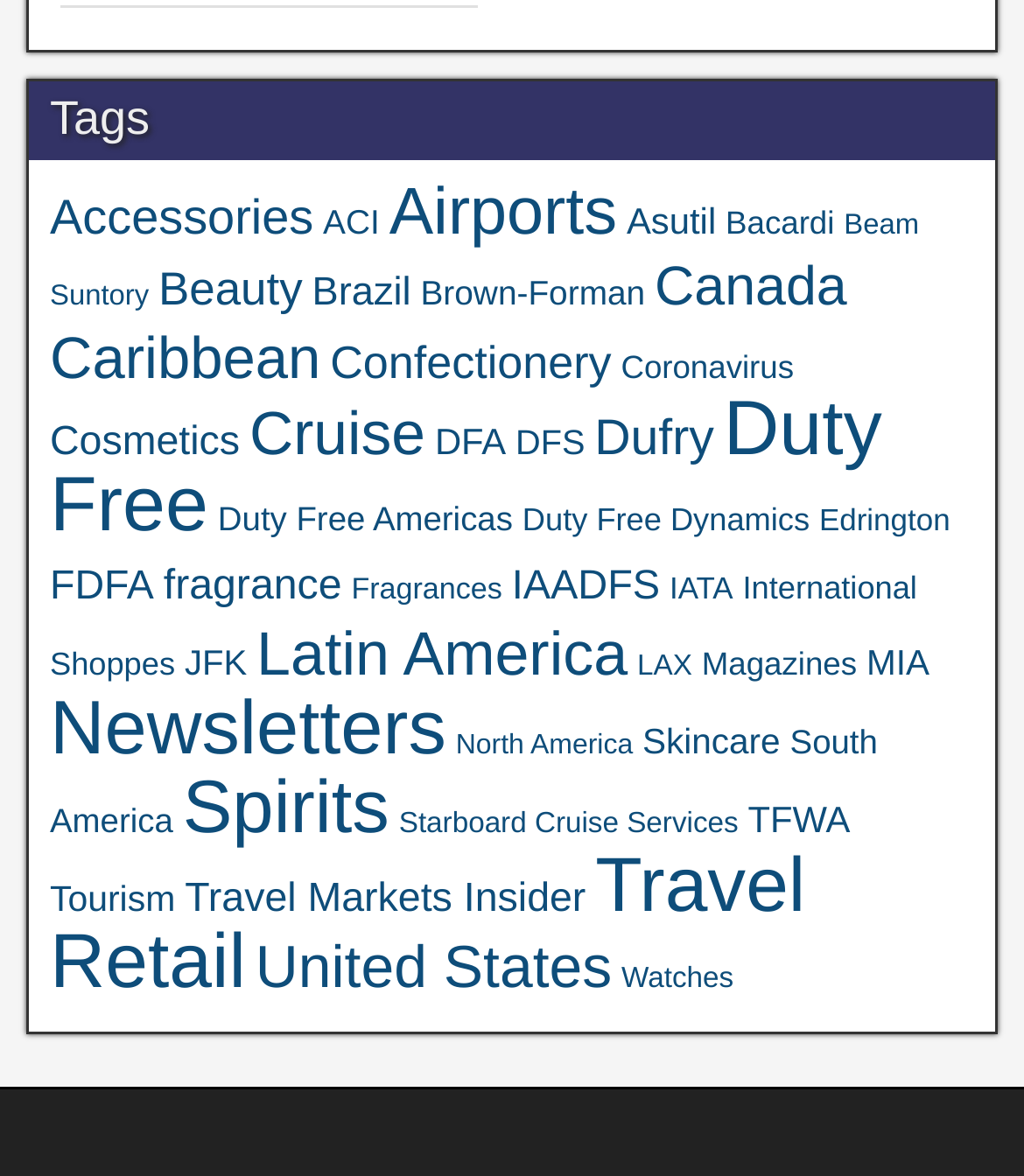Use a single word or phrase to answer the question: 
How many items are in the 'Travel Retail' category?

476